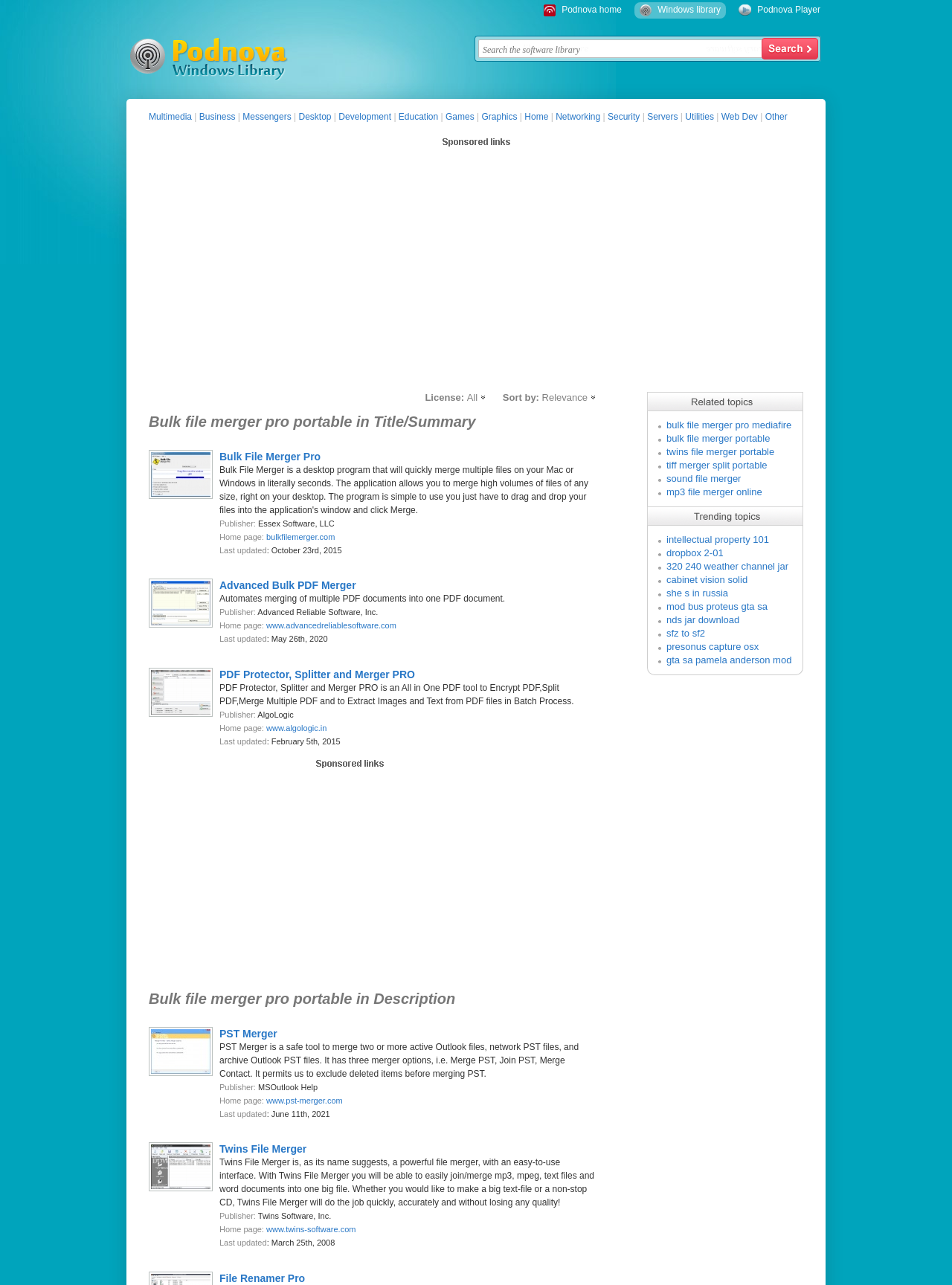Provide a single word or phrase answer to the question: 
What is the publisher of Advanced Bulk PDF Merger?

Advanced Reliable Software, Inc.